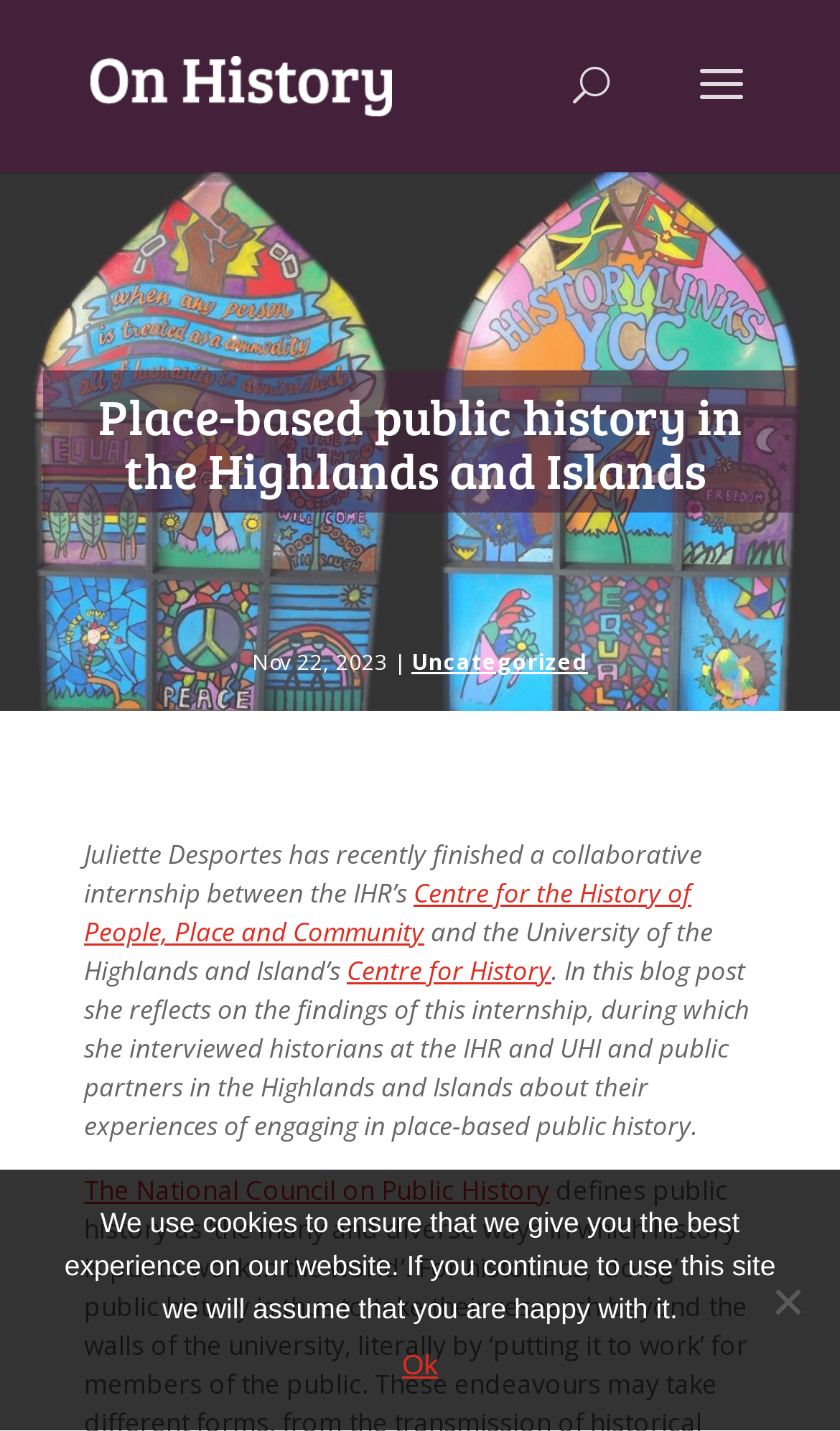What is the name of the author of the blog post?
Using the information from the image, provide a comprehensive answer to the question.

I found the name of the author by reading the static text element with the bounding box coordinates [0.1, 0.584, 0.836, 0.637], which contains the text 'Juliette Desportes has recently finished a collaborative internship...'.